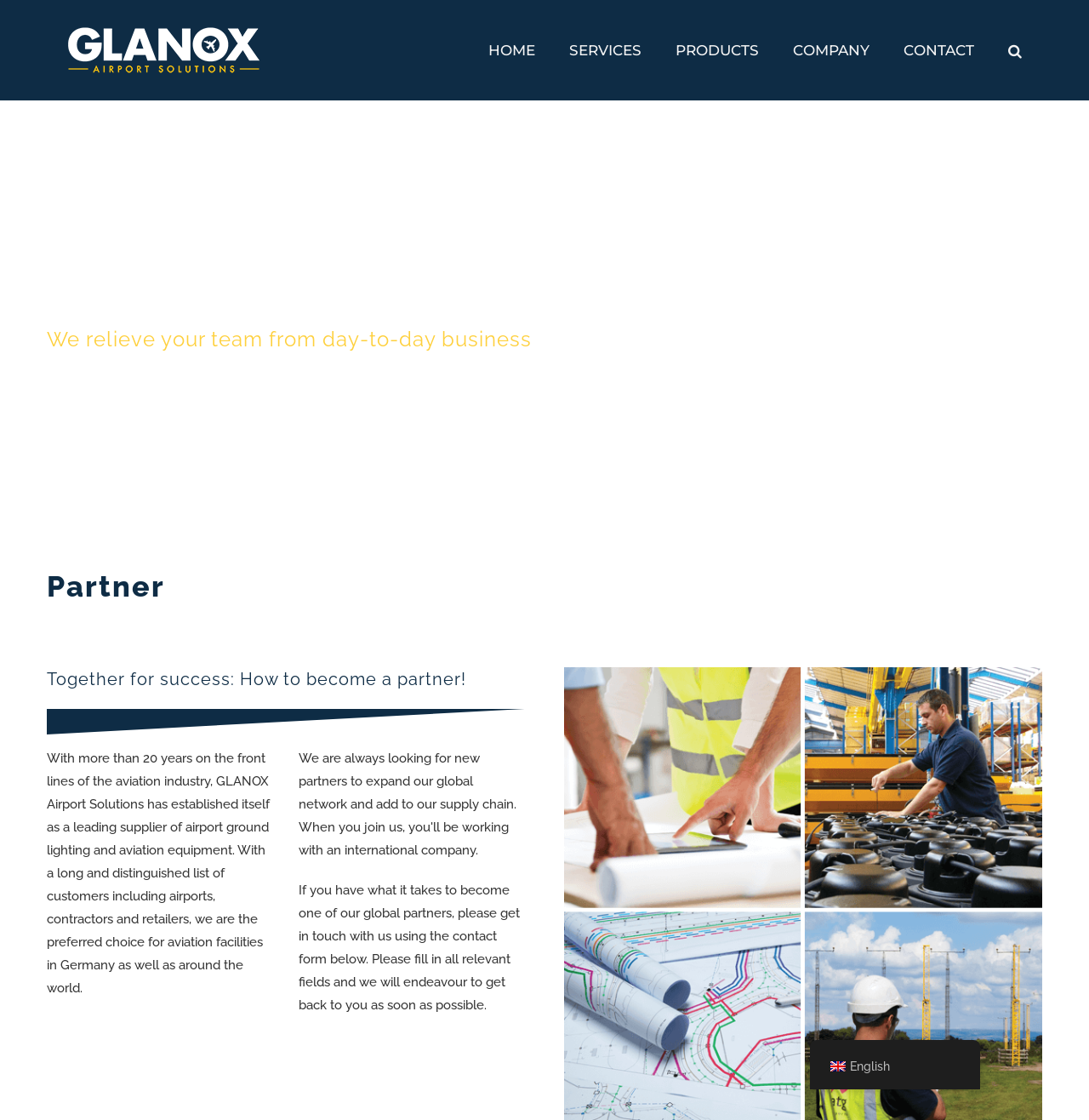Provide an in-depth caption for the contents of the webpage.

The webpage is about GLANOX Airport Solutions, a leading supplier of airport ground lighting and aviation equipment. At the top left corner, there is a logo of GLANOX Airport Solutions, which is an image linked to the company's homepage. 

Below the logo, there is a main navigation menu that spans across the top of the page, containing links to HOME, SERVICES, PRODUCTS, COMPANY, and CONTACT. On the far right of the navigation menu, there is a search button.

The main content of the page is divided into several sections. The first section has a heading "Partner" and a subheading "We relieve your team from day-to-day business". 

Below this section, there is another heading "Partner" followed by a subheading "Together for success: How to become a partner!". This section also contains an image and a paragraph of text describing the company's experience and expertise in the aviation industry.

Further down, there is another section with a paragraph of text explaining how to become a partner and a call to action to fill in a contact form. 

At the bottom right corner of the page, there is a link to switch the language to English, accompanied by a small flag icon. 

Finally, at the very bottom right corner, there is a "Go to Top" link, which allows users to quickly navigate back to the top of the page.